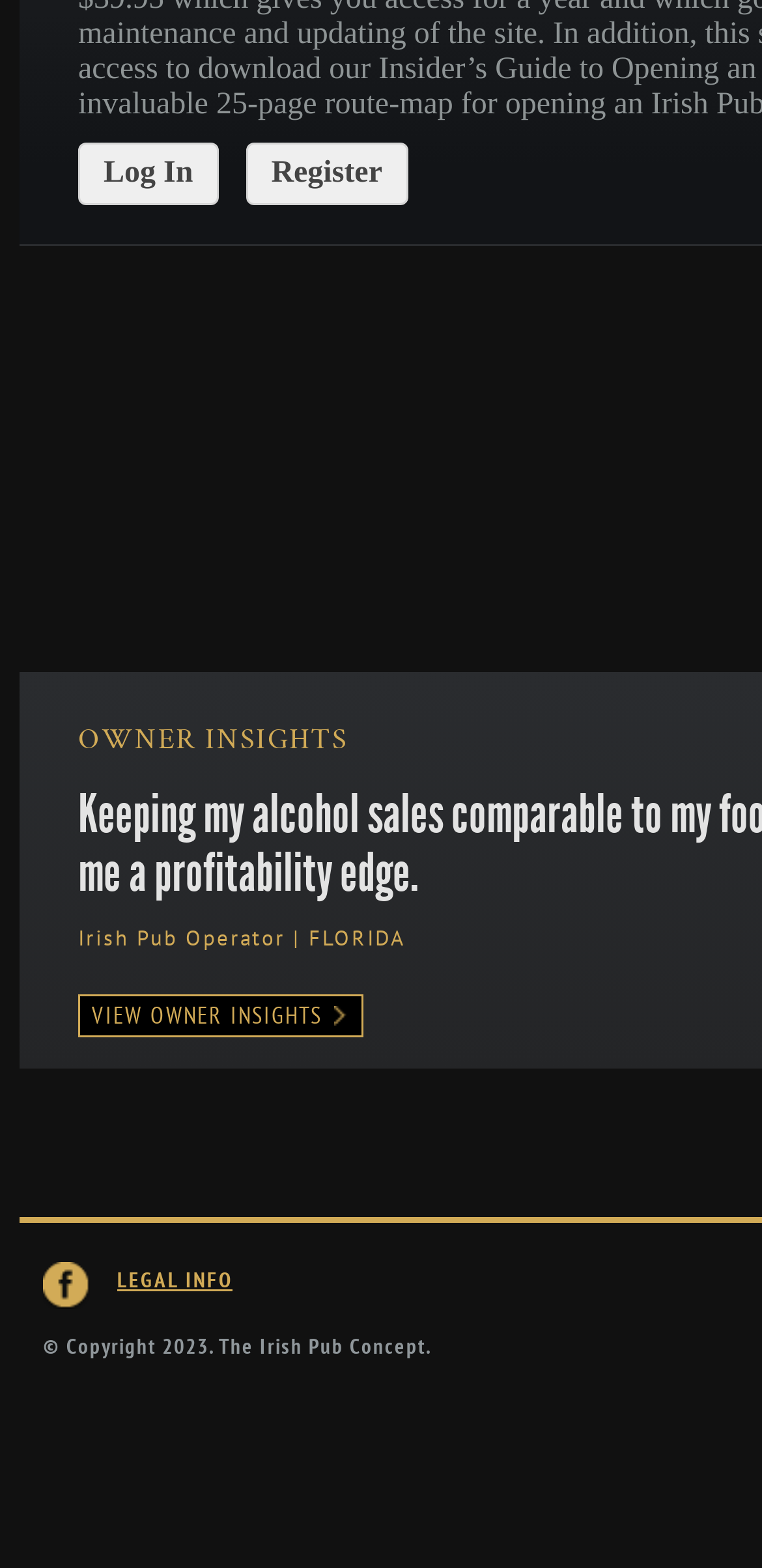What is the copyright year of the webpage?
Using the screenshot, give a one-word or short phrase answer.

2023